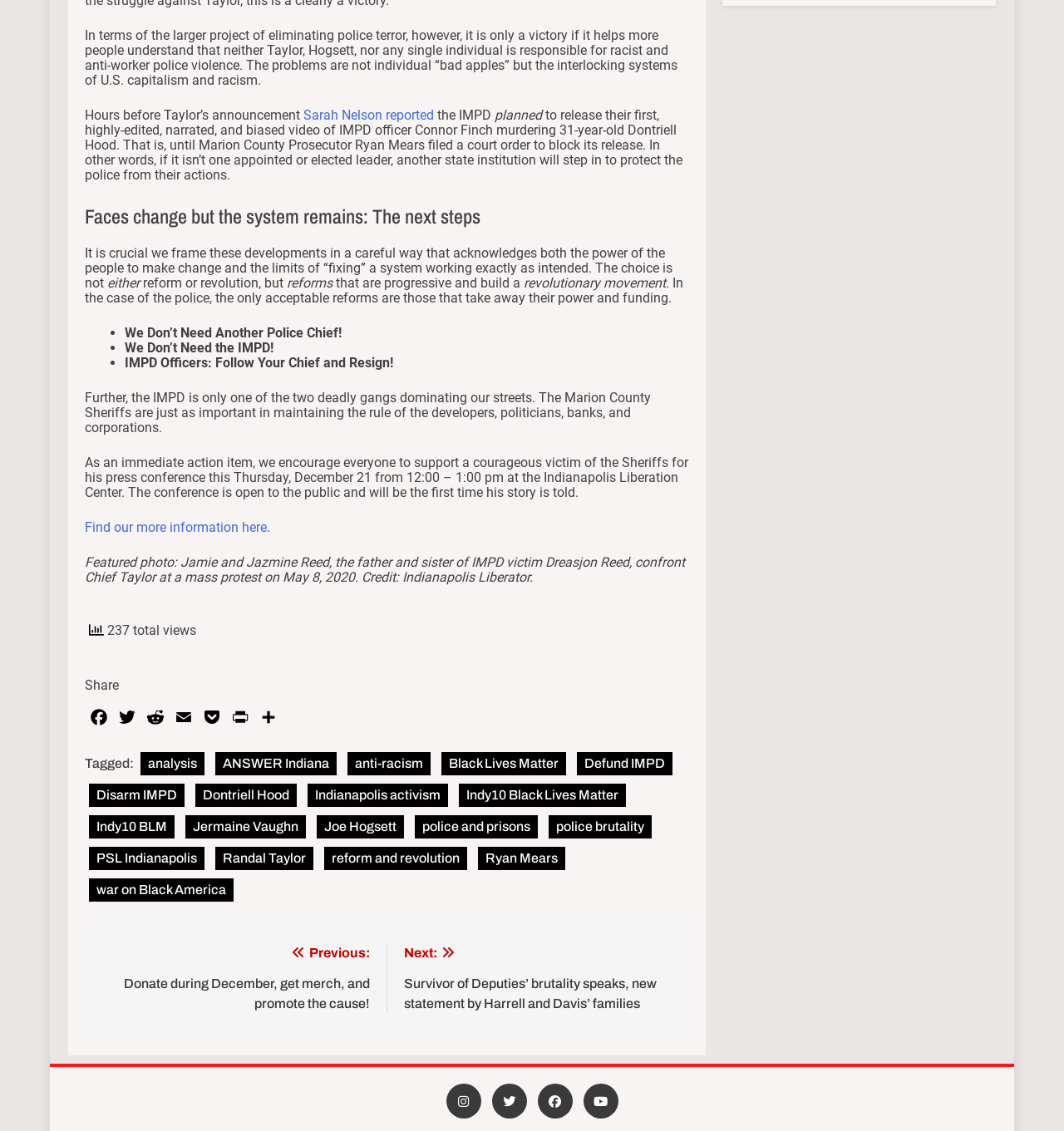Provide a one-word or short-phrase answer to the question:
What is the topic of the article?

Police reform